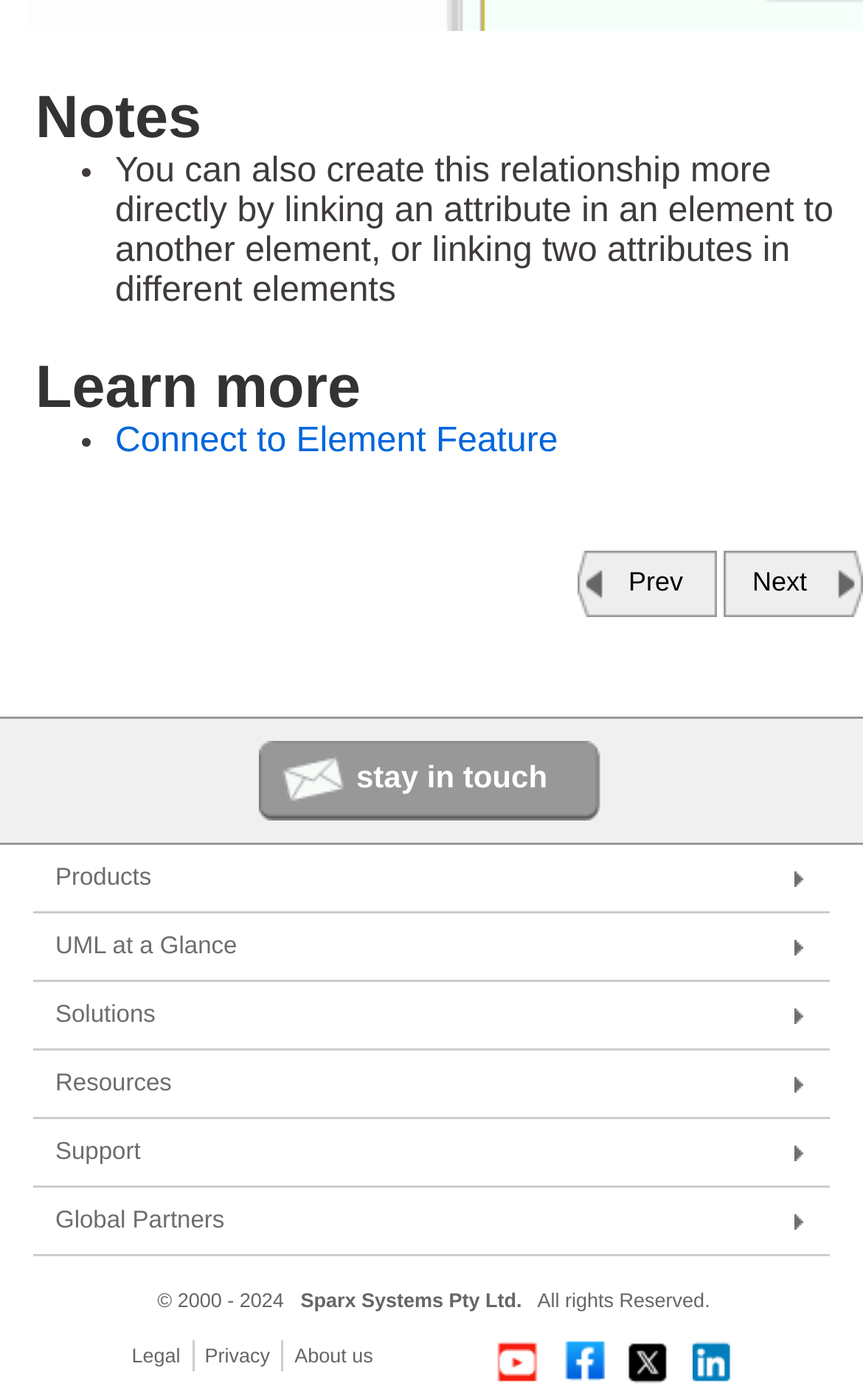Answer in one word or a short phrase: 
What is the copyright year range?

2000 - 2024